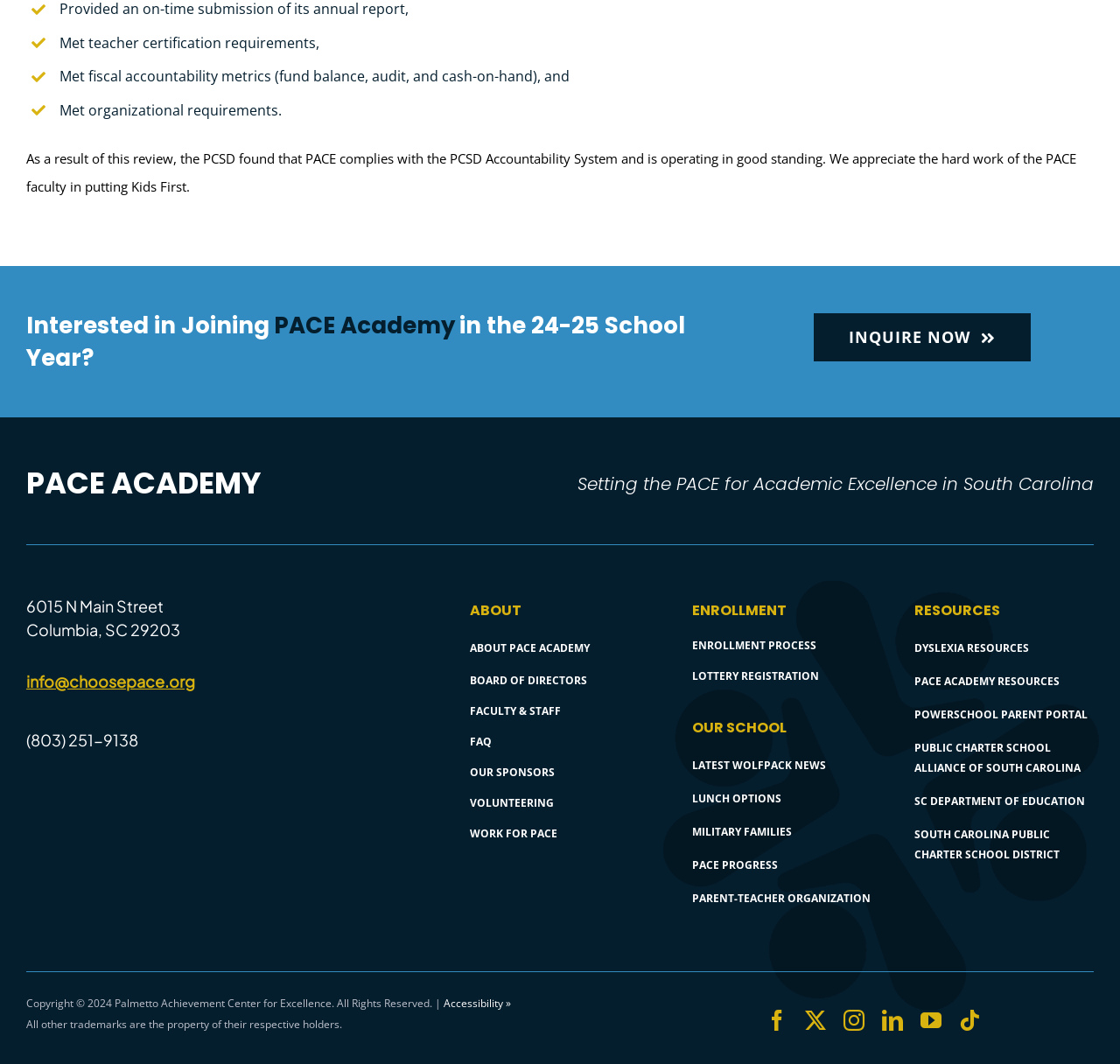Using the details in the image, give a detailed response to the question below:
What is the status of PACE Academy according to PCSD?

The status of PACE Academy according to PCSD can be found in the static text element located at the top of the webpage, which states that 'As a result of this review, the PCSD found that PACE complies with the PCSD Accountability System and is operating in good standing.'